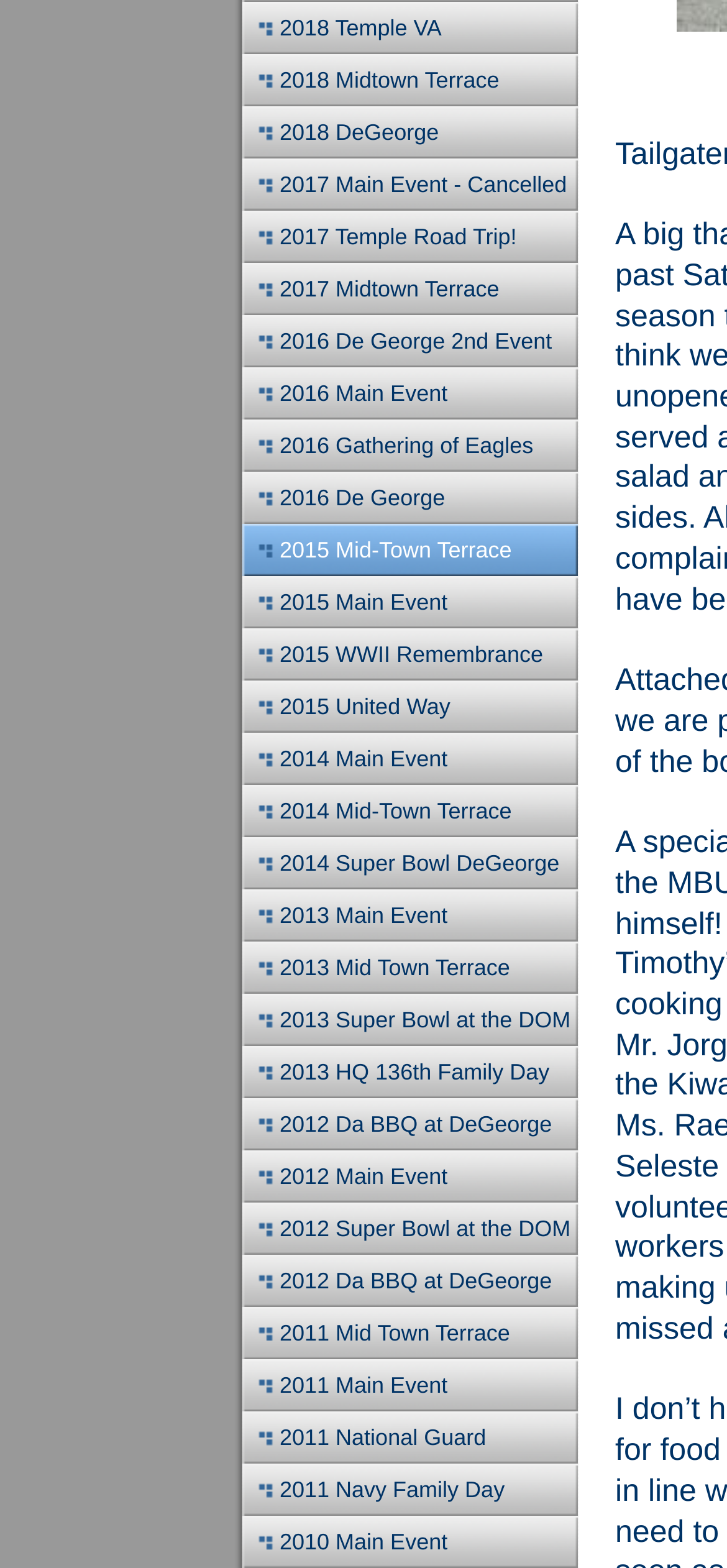Find the bounding box coordinates of the element I should click to carry out the following instruction: "view 2017 Main Event - Cancelled".

[0.333, 0.101, 0.795, 0.134]